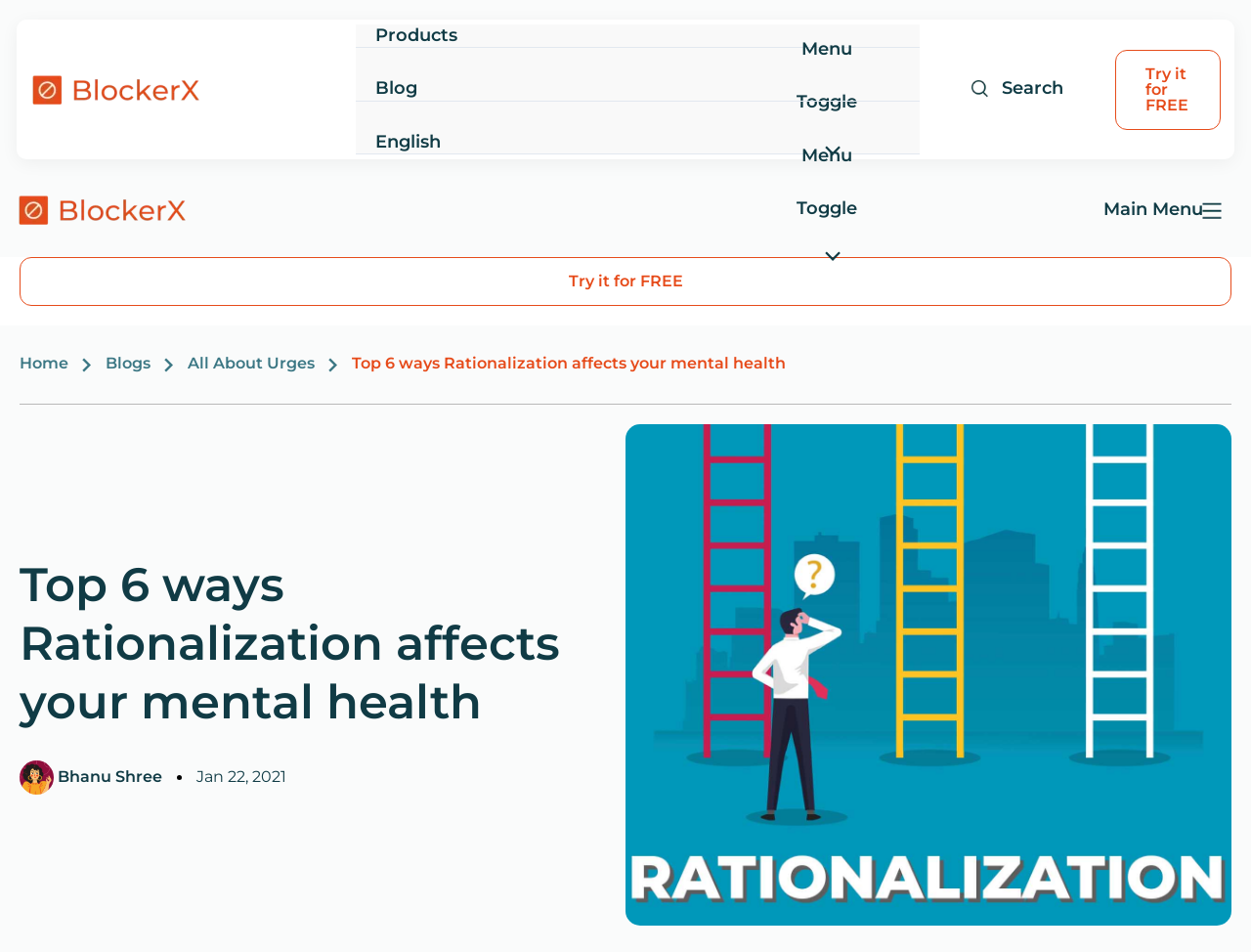Find the bounding box coordinates for the HTML element described in this sentence: "parent_node: Cari untuk: value="Cari"". Provide the coordinates as four float numbers between 0 and 1, in the format [left, top, right, bottom].

None